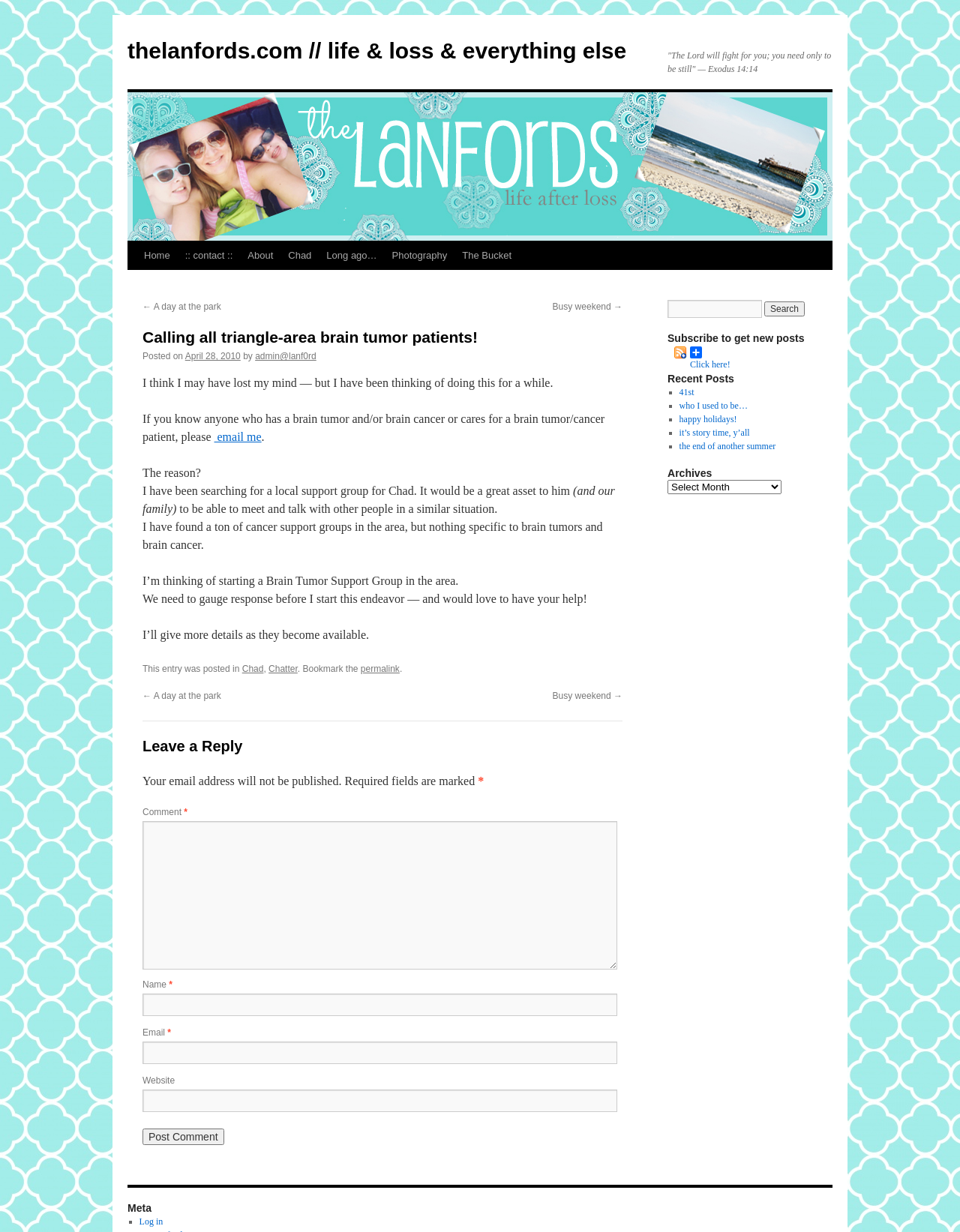Determine the bounding box coordinates of the clickable element necessary to fulfill the instruction: "Search for something". Provide the coordinates as four float numbers within the 0 to 1 range, i.e., [left, top, right, bottom].

[0.695, 0.243, 0.794, 0.258]